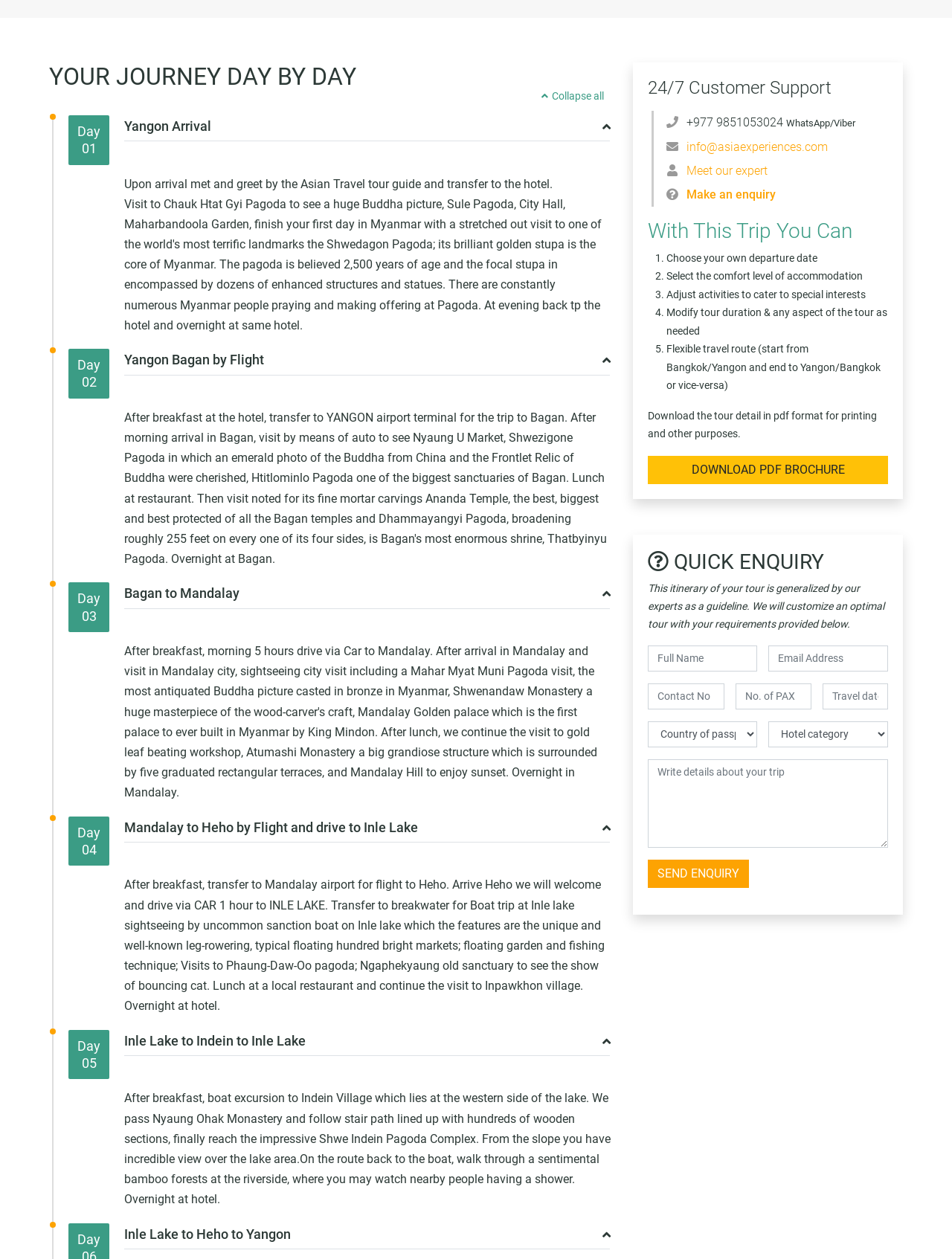How many options can be customized in this trip?
Give a detailed explanation using the information visible in the image.

The number of options that can be customized in this trip can be found by looking at the list markers and static text elements under the heading 'With This Trip You Can'. There are 5 list markers, each corresponding to a customizable option.